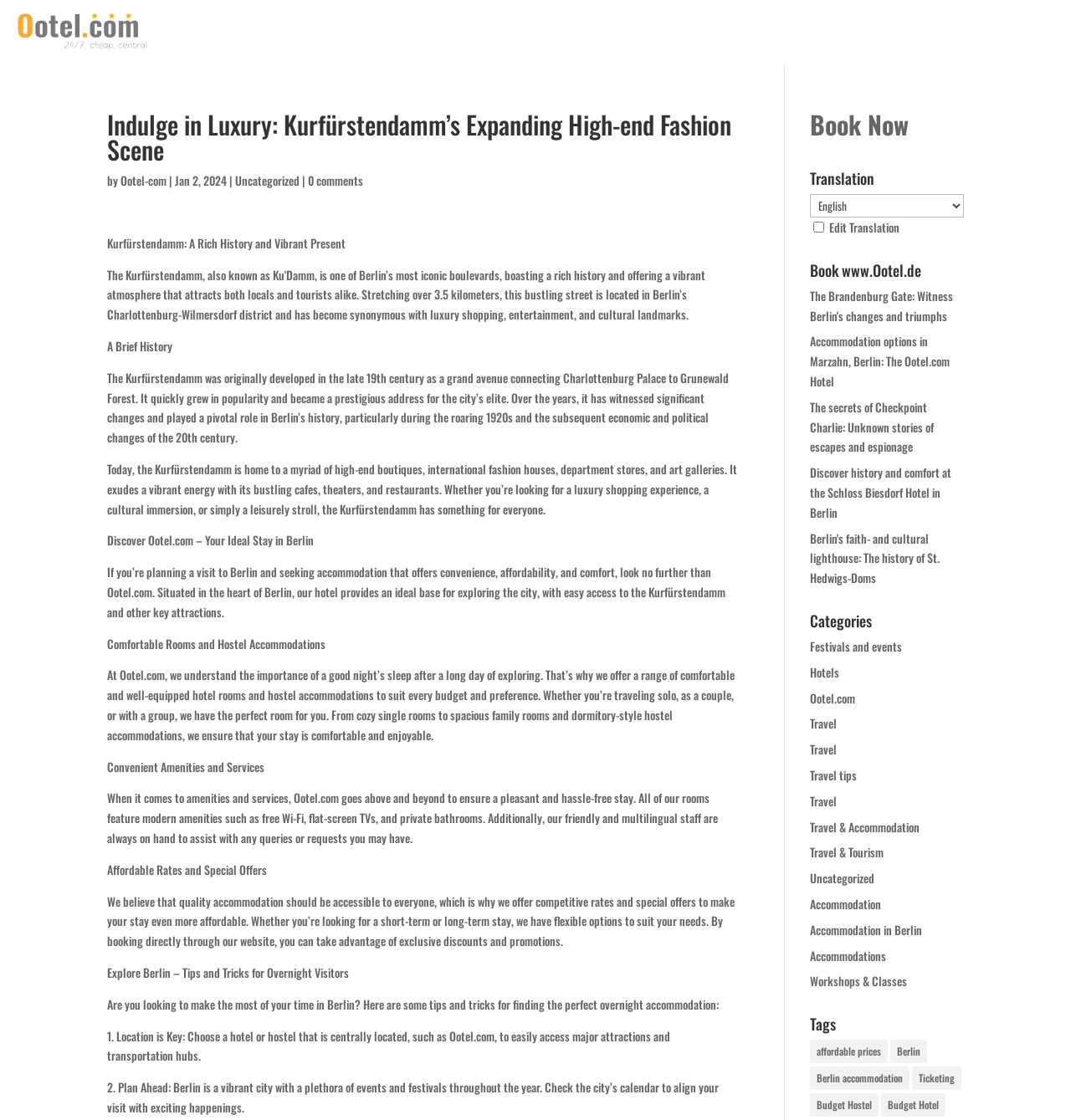Please specify the bounding box coordinates for the clickable region that will help you carry out the instruction: "Book a room now".

[0.745, 0.0, 0.803, 0.057]